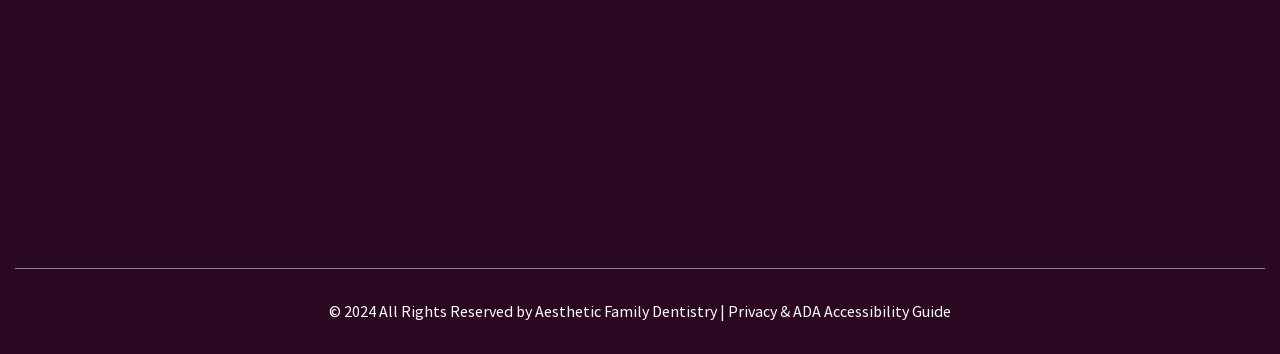What services are offered by this dentistry?
Answer the question with a single word or phrase derived from the image.

Dental Emergencies, Cosmetic & Periodontal Gum Treatments, etc.